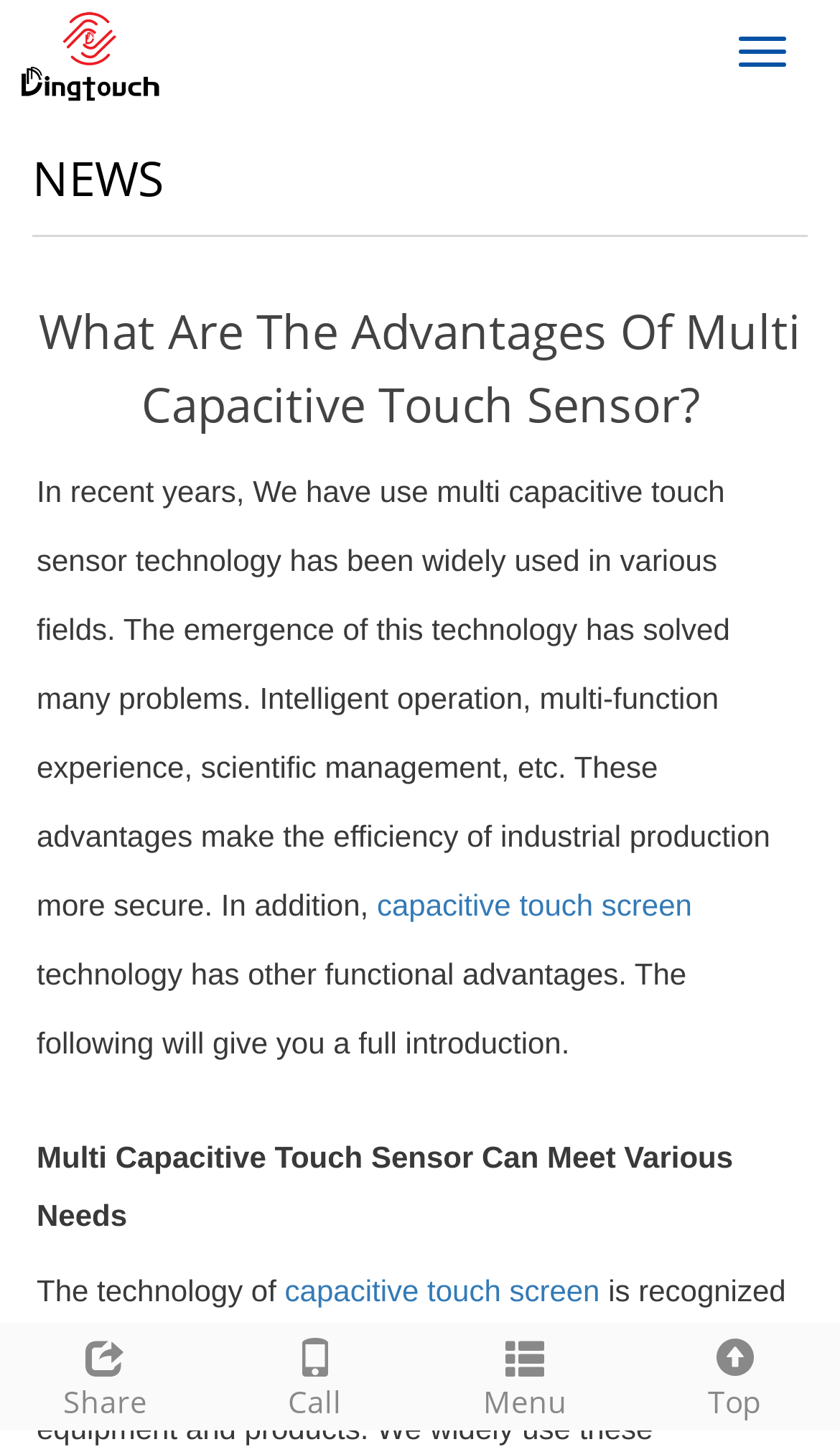Identify the bounding box coordinates of the HTML element based on this description: "Call".

[0.25, 0.914, 0.5, 0.984]